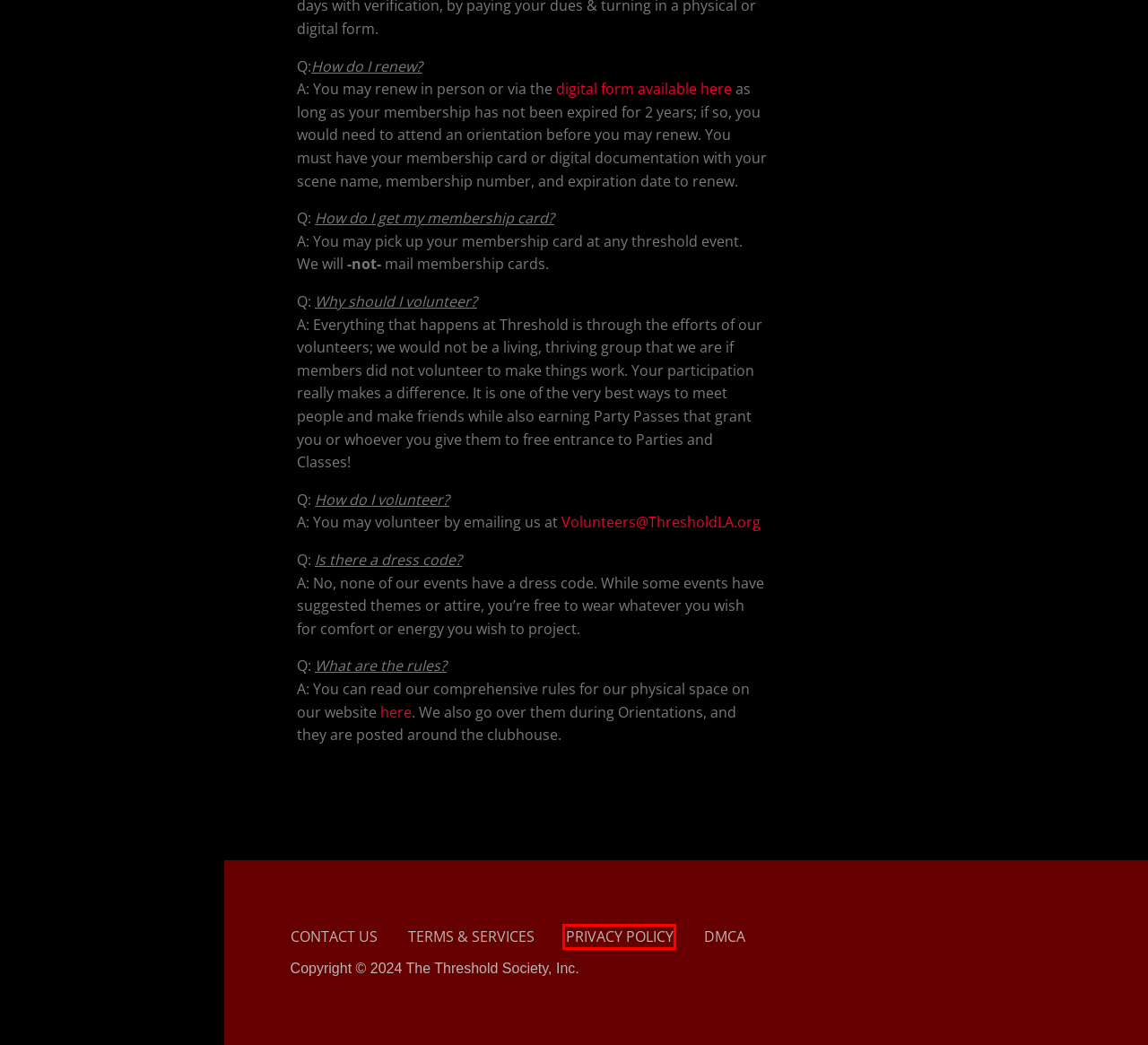You have a screenshot of a webpage with a red bounding box highlighting a UI element. Your task is to select the best webpage description that corresponds to the new webpage after clicking the element. Here are the descriptions:
A. Calendar | The Threshold Society, Inc.
B. Becoming A Threshold Member | The Threshold Society, Inc.
C. The Threshold Society, Inc.. | The Threshold Society, Inc.
D. Online Renewal Form – The Threshold Society, Inc.
E. DMCA | The Threshold Society, Inc.
F. Terms & Services | The Threshold Society, Inc.
G. Rules | The Threshold Society, Inc.
H. Privacy Policy | The Threshold Society, Inc.

H